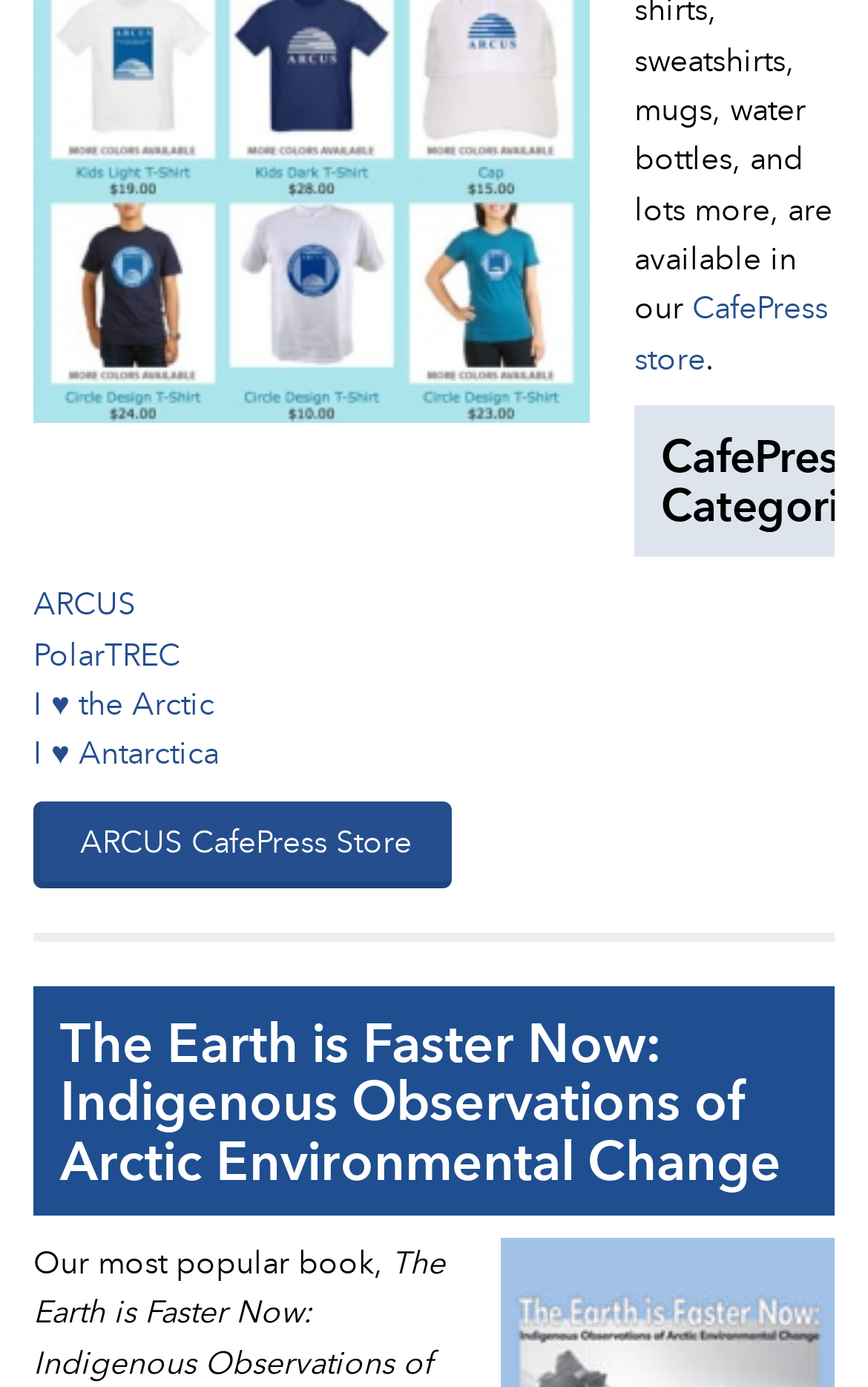Use the details in the image to answer the question thoroughly: 
What is the name of the store?

The name of the store can be found in the link element with the text 'CafePress store' at the top of the webpage, which has a bounding box with coordinates [0.731, 0.203, 0.954, 0.276].